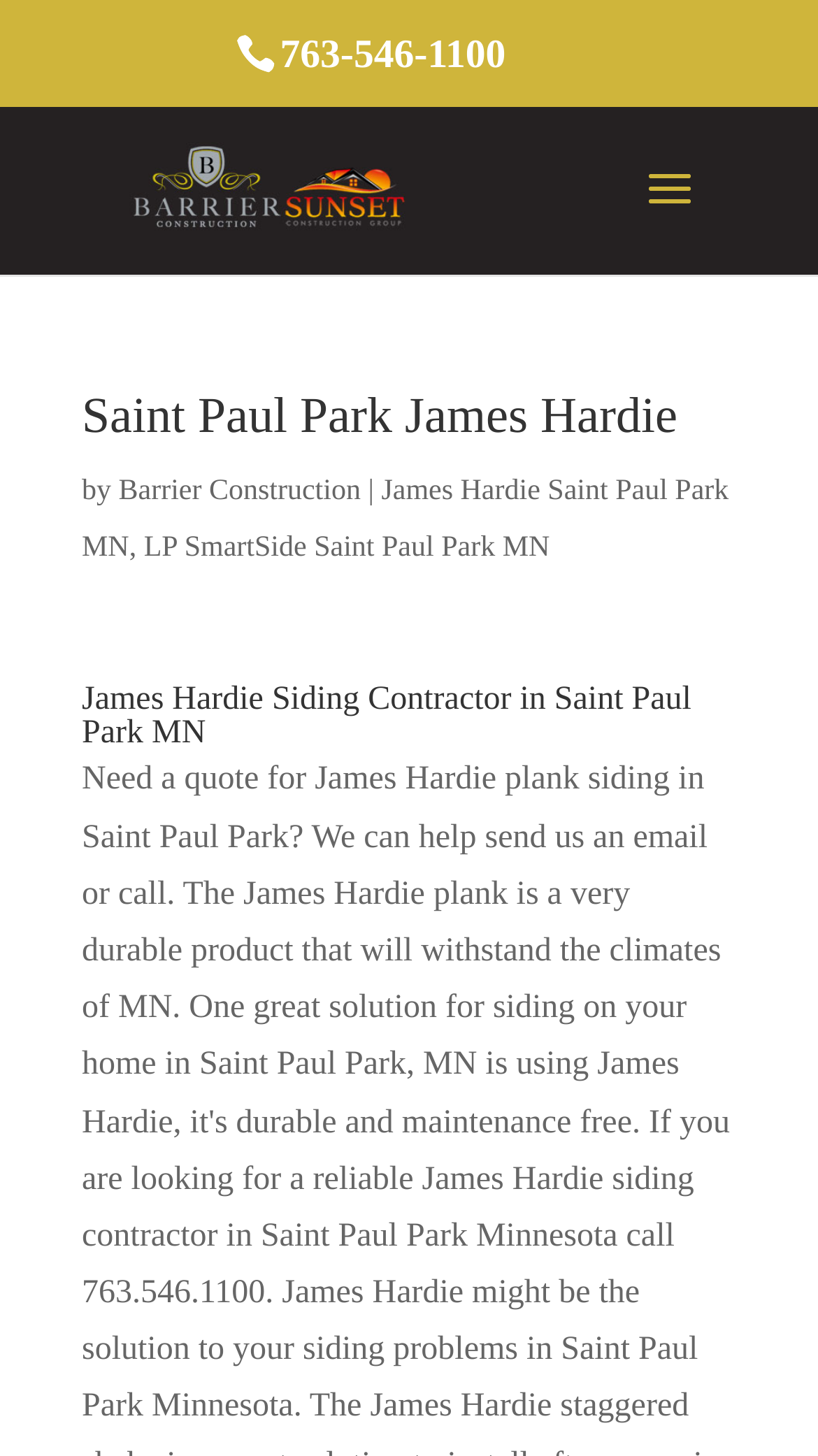Please provide a detailed answer to the question below by examining the image:
What type of siding is mentioned on the webpage?

I found the type of siding by examining the link element with the bounding box coordinates [0.176, 0.366, 0.672, 0.388], which contains the text 'LP SmartSide Saint Paul Park MN'. This element is located near the text 'James Hardie Siding Contractor in Saint Paul Park MN', indicating that LP SmartSide is a type of siding related to James Hardie.